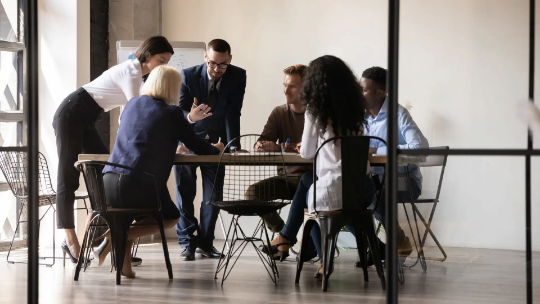What style is the room in the backdrop?
Answer the question in as much detail as possible.

The caption describes the backdrop as featuring an industrial-style room with large windows, which sets the tone for the modern and vibrant atmosphere of the workspace.